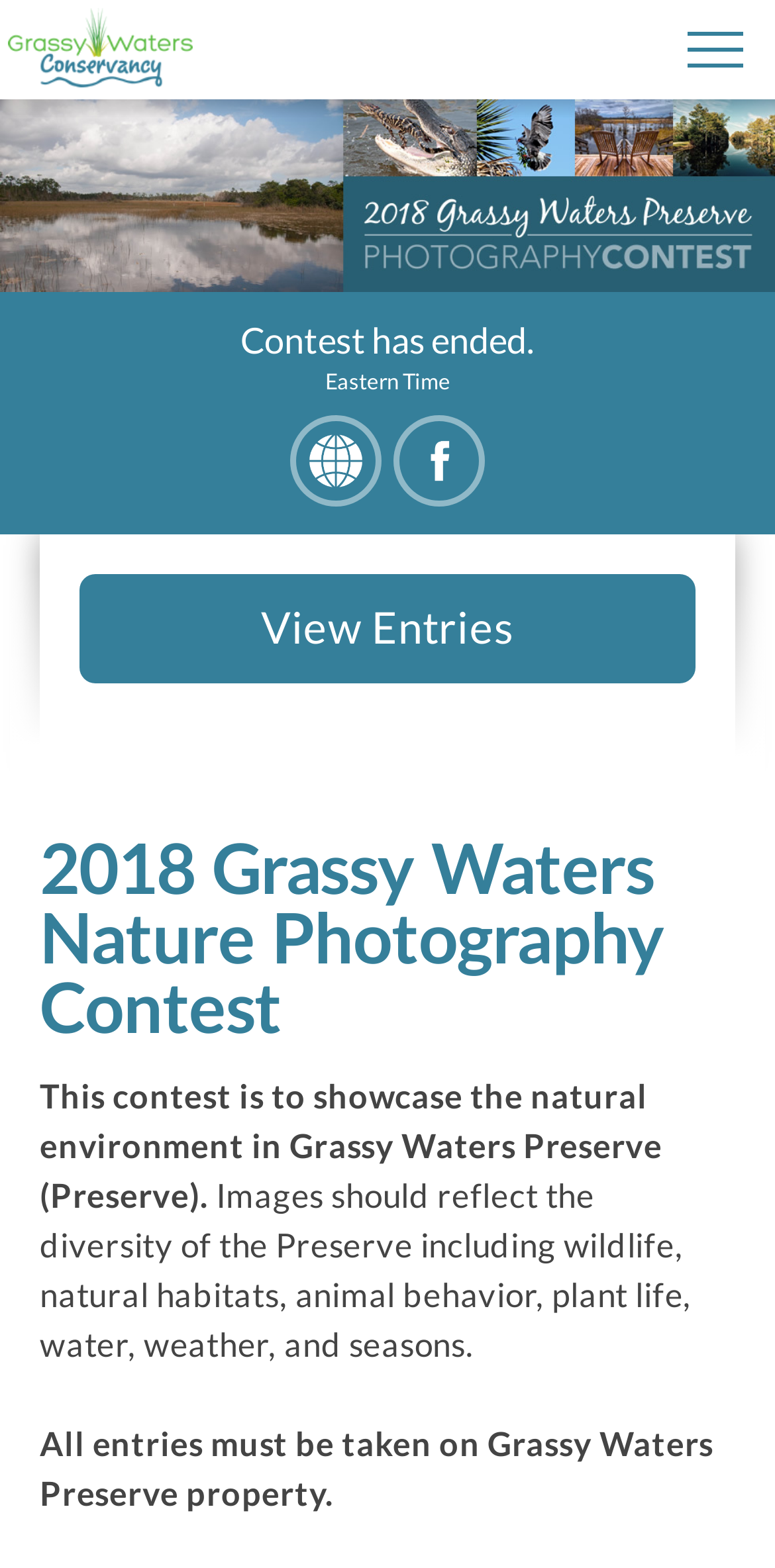Give an extensive and precise description of the webpage.

The webpage is about the 2018 Grassy Waters Nature Photography Contest. At the top, there is a banner with a link and an image, spanning the entire width of the page. Below the banner, there is a large image that takes up most of the top section of the page.

In the middle section, there are two columns of links with images, positioned side by side. The left column has a link with an image, and the right column has two links with images. Above these columns, there is a notice that the contest has ended, with the deadline specified in Eastern Time.

Below the columns, there is a heading that repeats the title of the contest. Following the heading, there are four paragraphs of text that describe the contest. The text explains that the contest aims to showcase the natural environment in Grassy Waters Preserve, and provides guidelines for the images that can be submitted, including the requirement that all entries must be taken on Grassy Waters Preserve property.

At the bottom of the page, there is a link to view the contest entries.